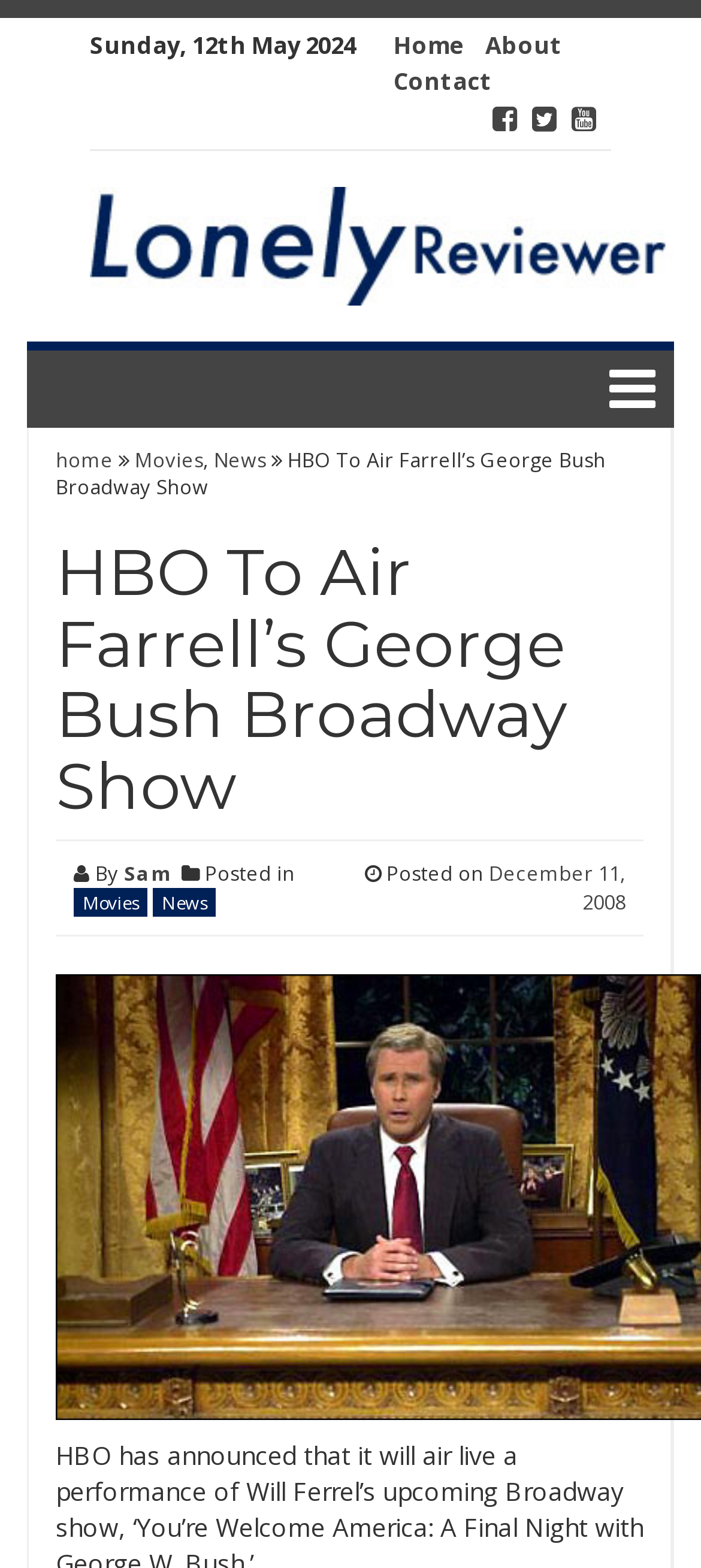Identify the bounding box for the element characterized by the following description: "News".

[0.305, 0.284, 0.379, 0.301]